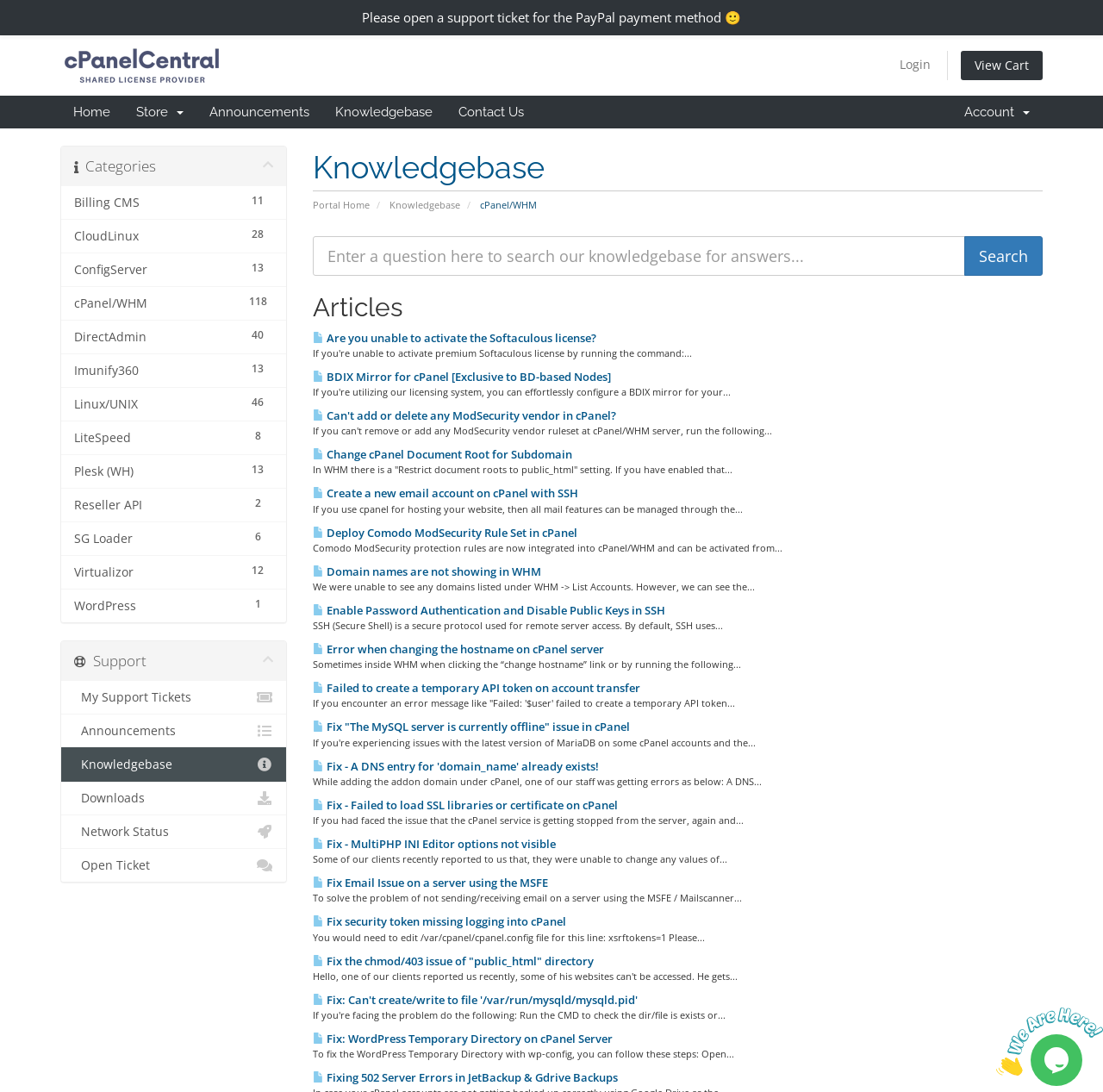Please answer the following question using a single word or phrase: 
What is the function of the 'Login' link?

Login to account